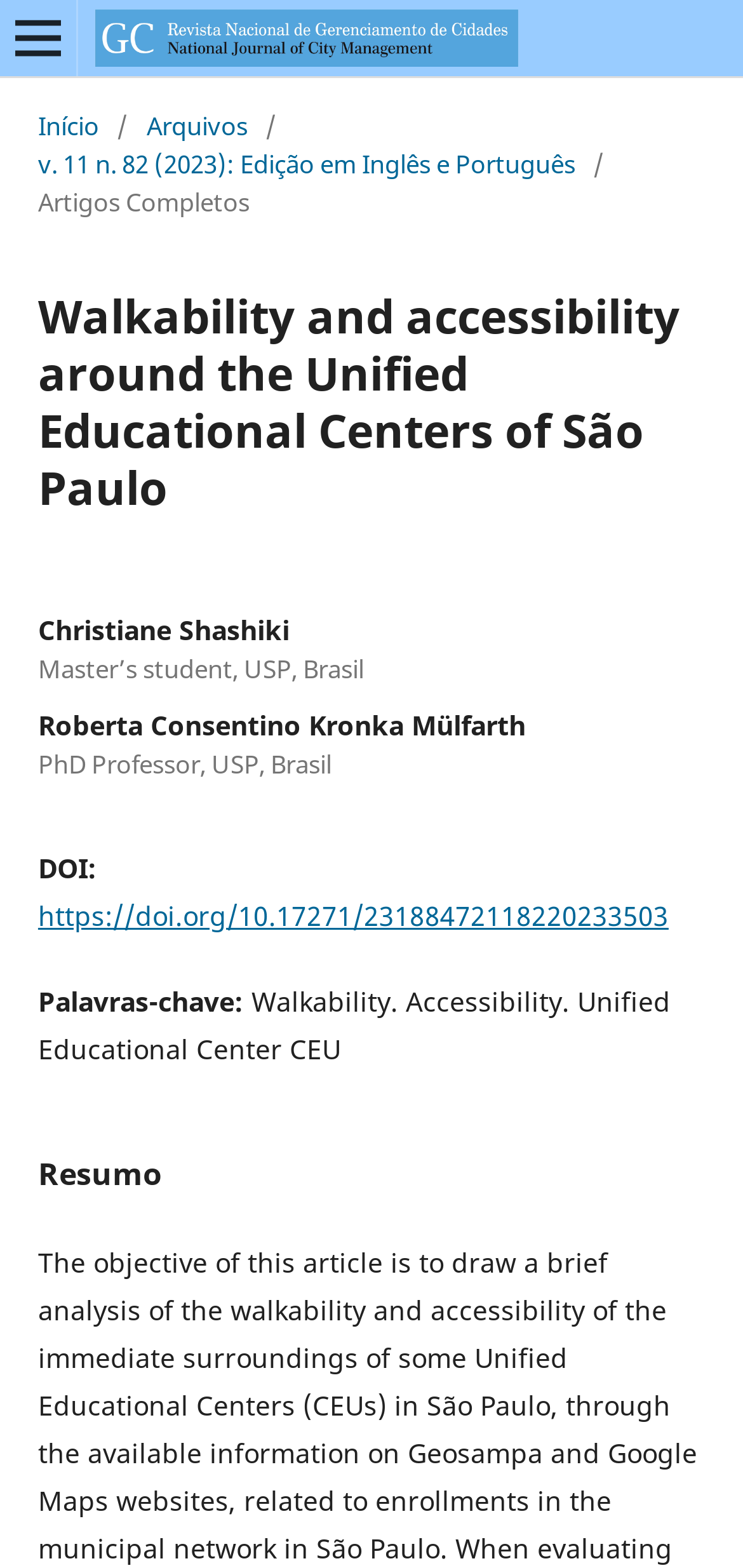Generate the text of the webpage's primary heading.

Walkability and accessibility around the Unified Educational Centers of São Paulo